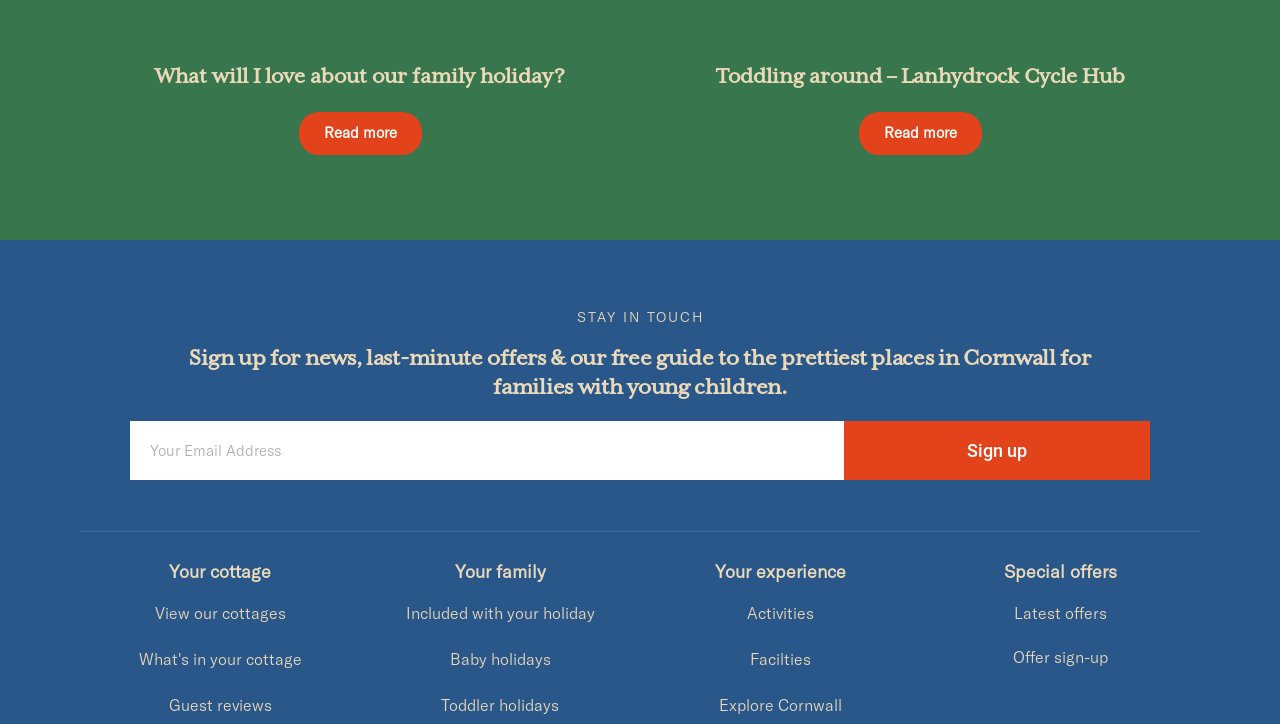Provide the bounding box coordinates for the UI element that is described by this text: "View our cottages". The coordinates should be in the form of four float numbers between 0 and 1: [left, top, right, bottom].

[0.07, 0.831, 0.273, 0.864]